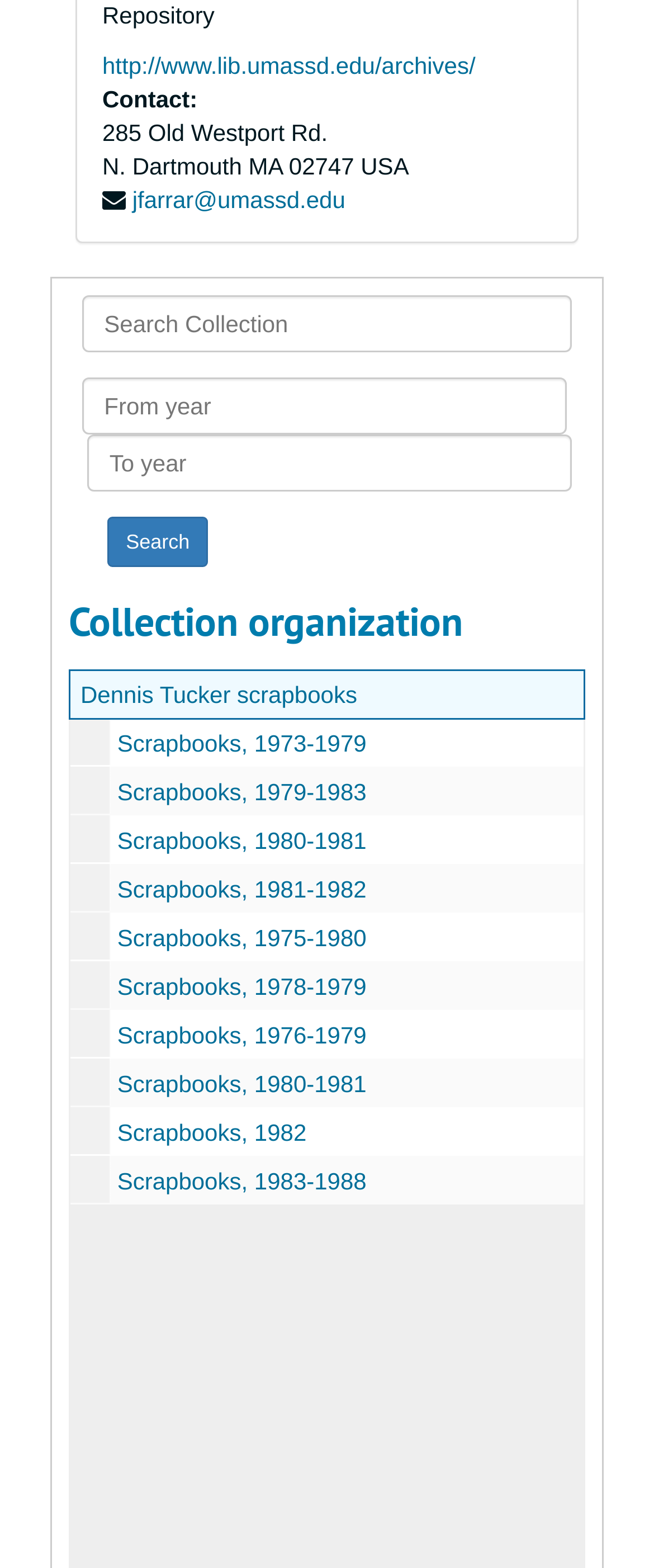Analyze the image and give a detailed response to the question:
What is the address of the archives?

I found the address by looking at the static text elements at the top of the webpage, which provide the address in multiple lines. The address is '285 Old Westport Rd.' on the first line, 'N. Dartmouth' on the second line, 'MA' on the second line, '02747' on the second line, and 'USA' on the second line.